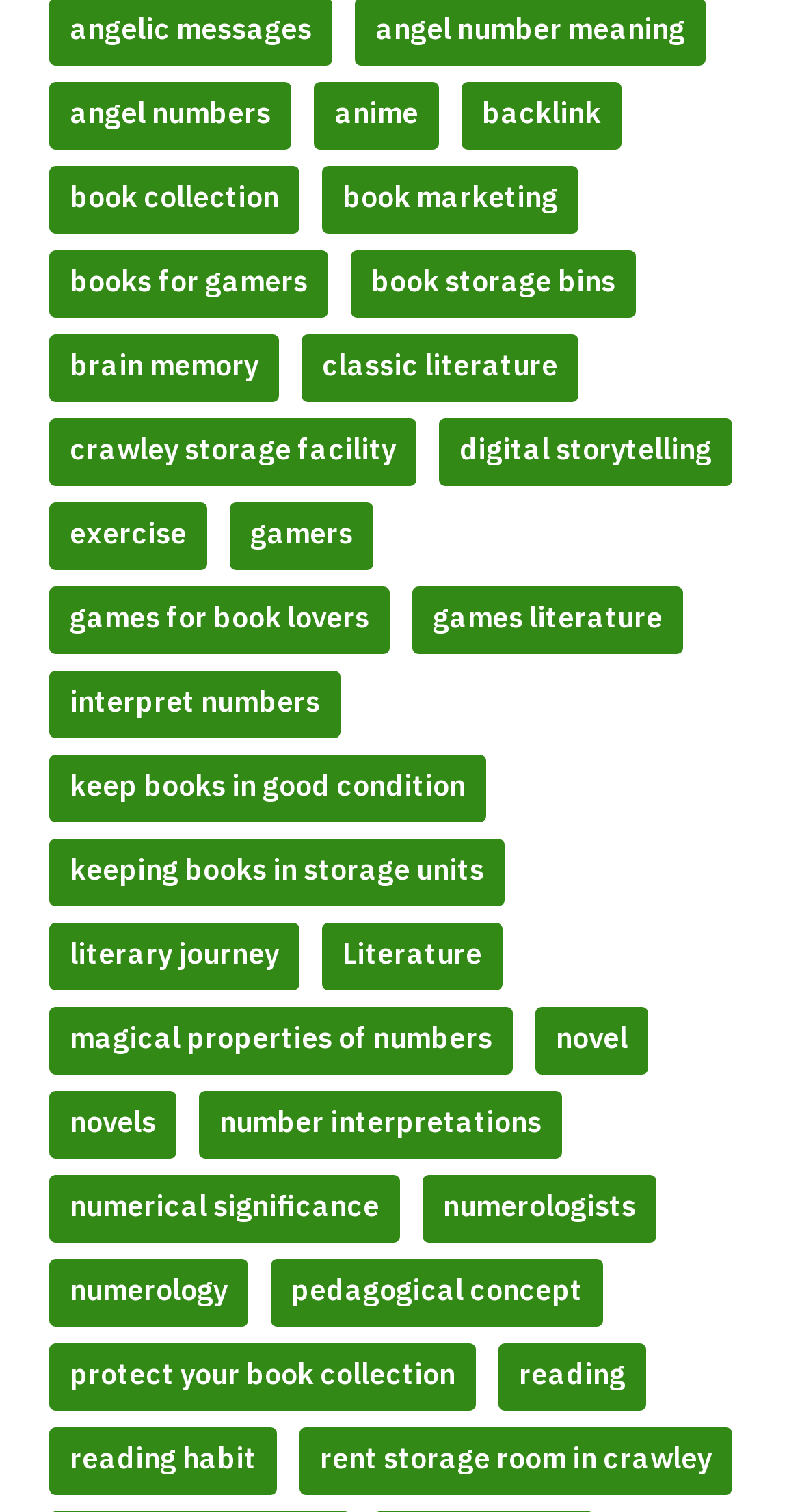Please find the bounding box coordinates of the element that must be clicked to perform the given instruction: "Click on the 'angel numbers' link". The coordinates should be four float numbers from 0 to 1, i.e., [left, top, right, bottom].

[0.062, 0.055, 0.364, 0.1]